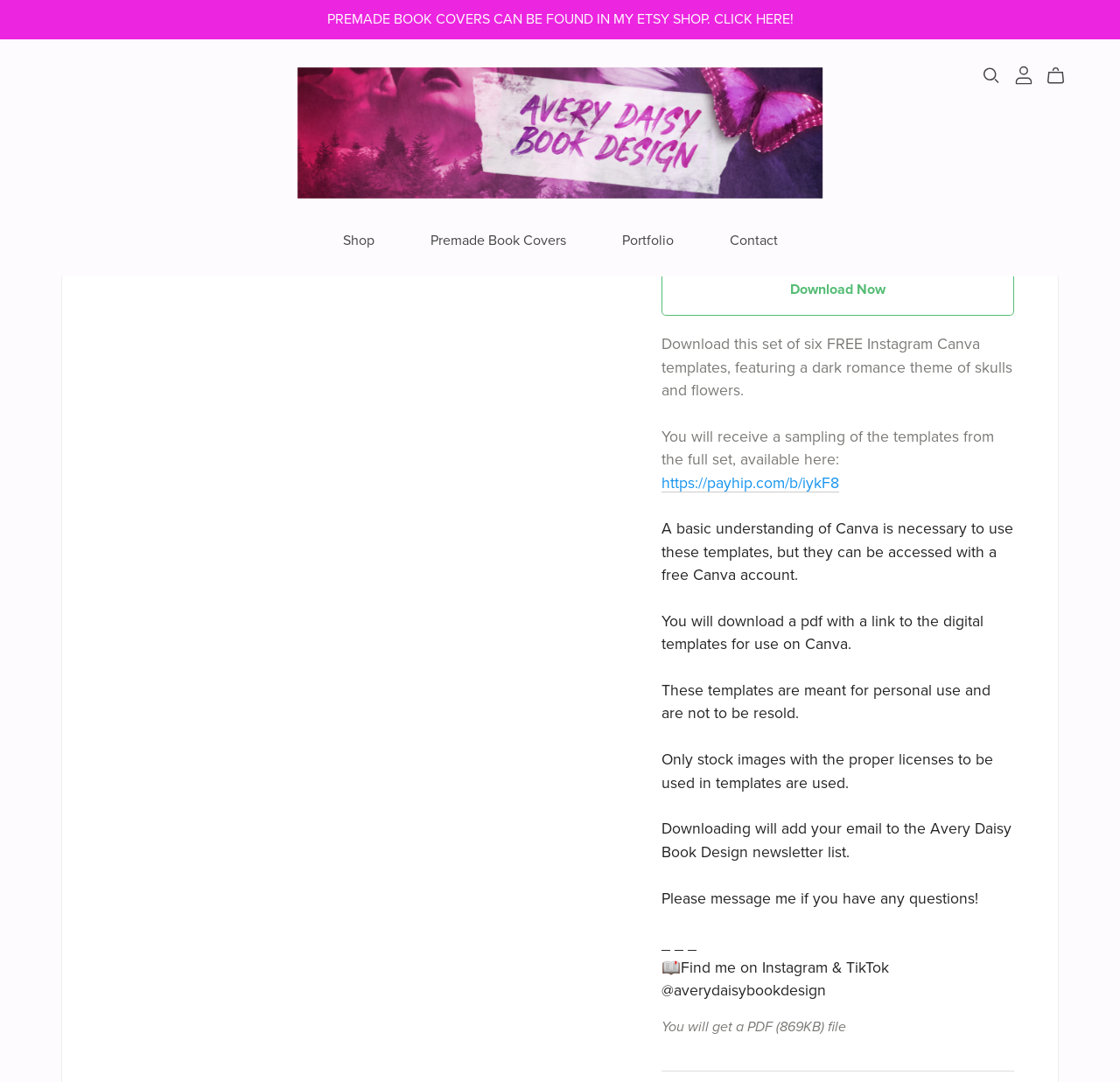Determine the bounding box coordinates of the region I should click to achieve the following instruction: "Visit the Etsy shop". Ensure the bounding box coordinates are four float numbers between 0 and 1, i.e., [left, top, right, bottom].

[0.292, 0.01, 0.708, 0.026]